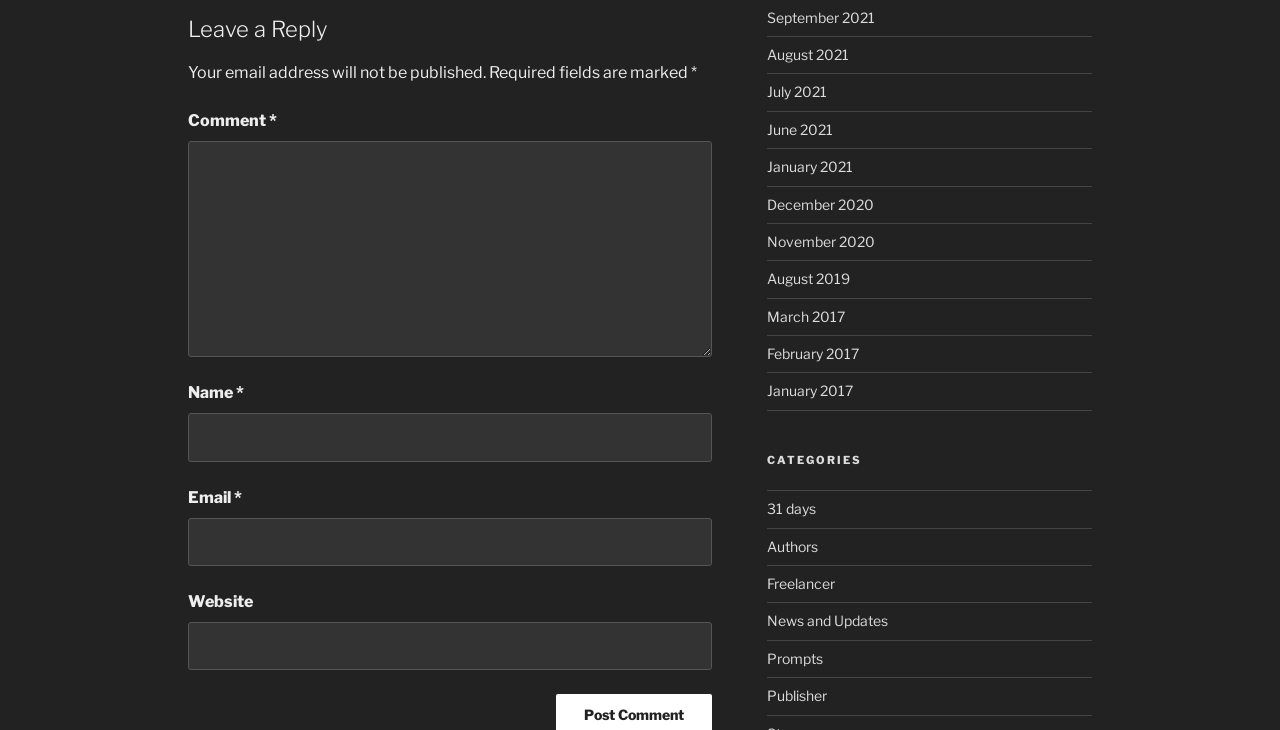Identify the bounding box coordinates of the element to click to follow this instruction: 'Enter your name'. Ensure the coordinates are four float values between 0 and 1, provided as [left, top, right, bottom].

[0.147, 0.566, 0.556, 0.632]